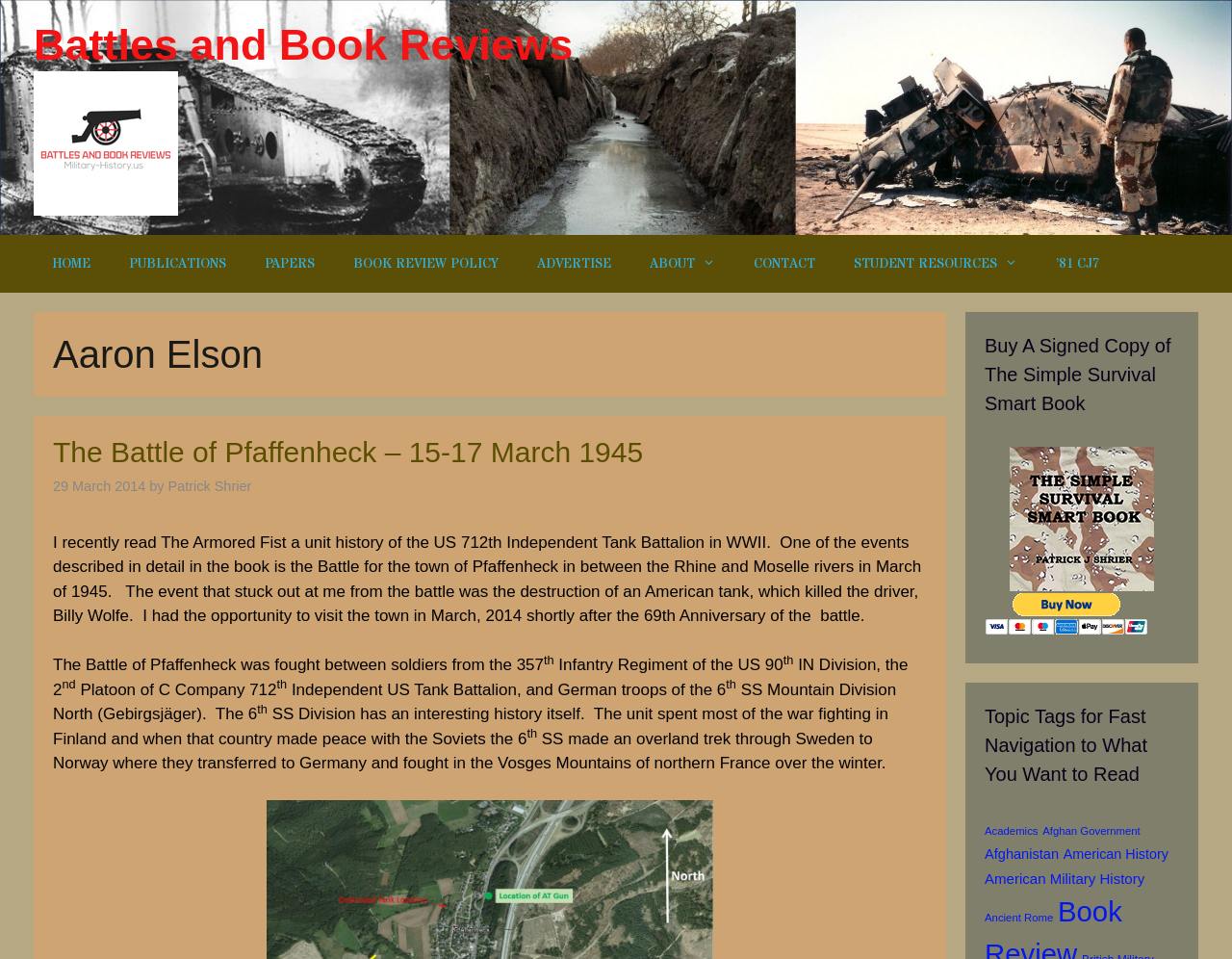Pinpoint the bounding box coordinates for the area that should be clicked to perform the following instruction: "Explore the 'Business' section".

None